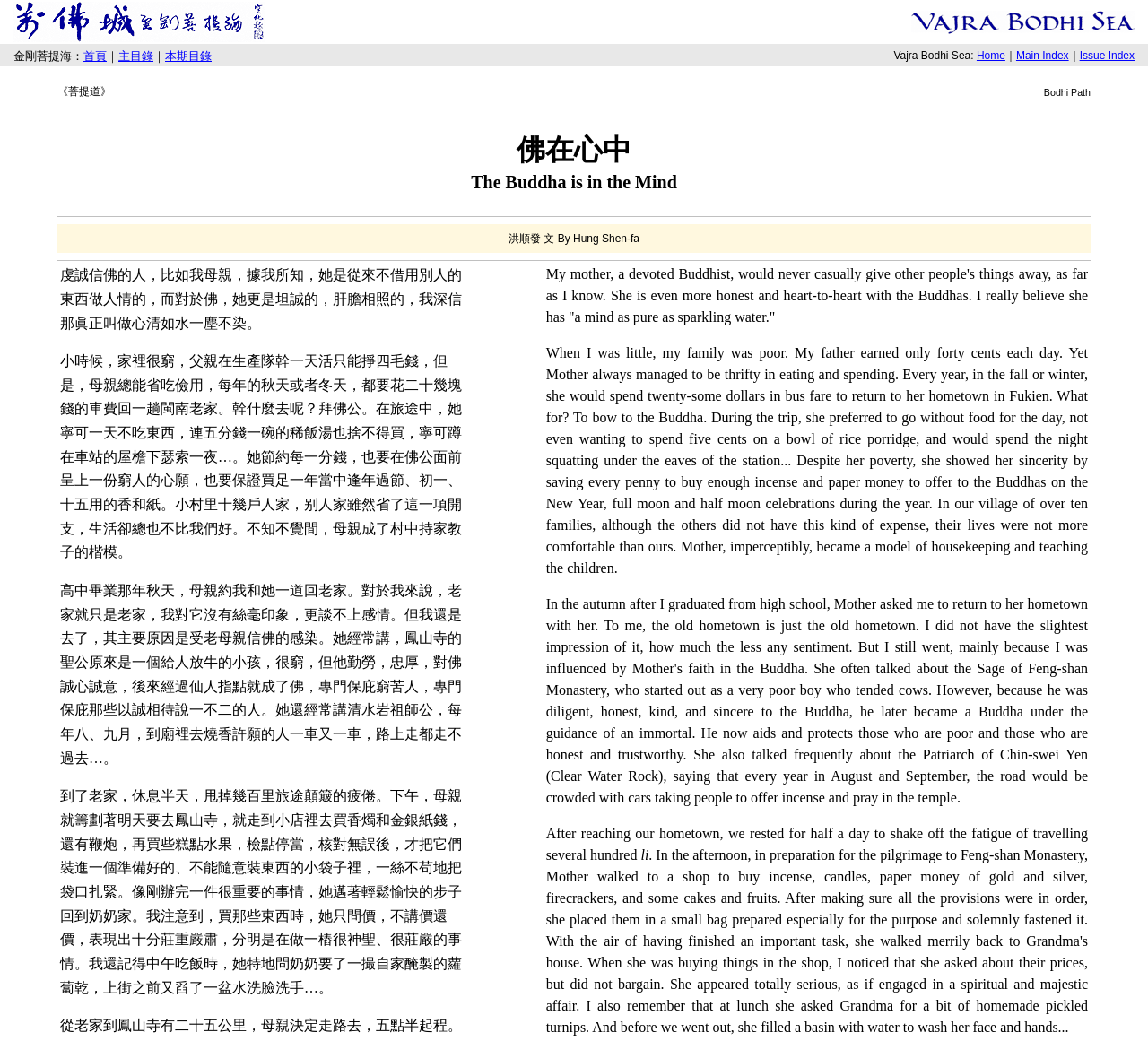What is the theme of the article?
Give a one-word or short phrase answer based on the image.

Buddhism